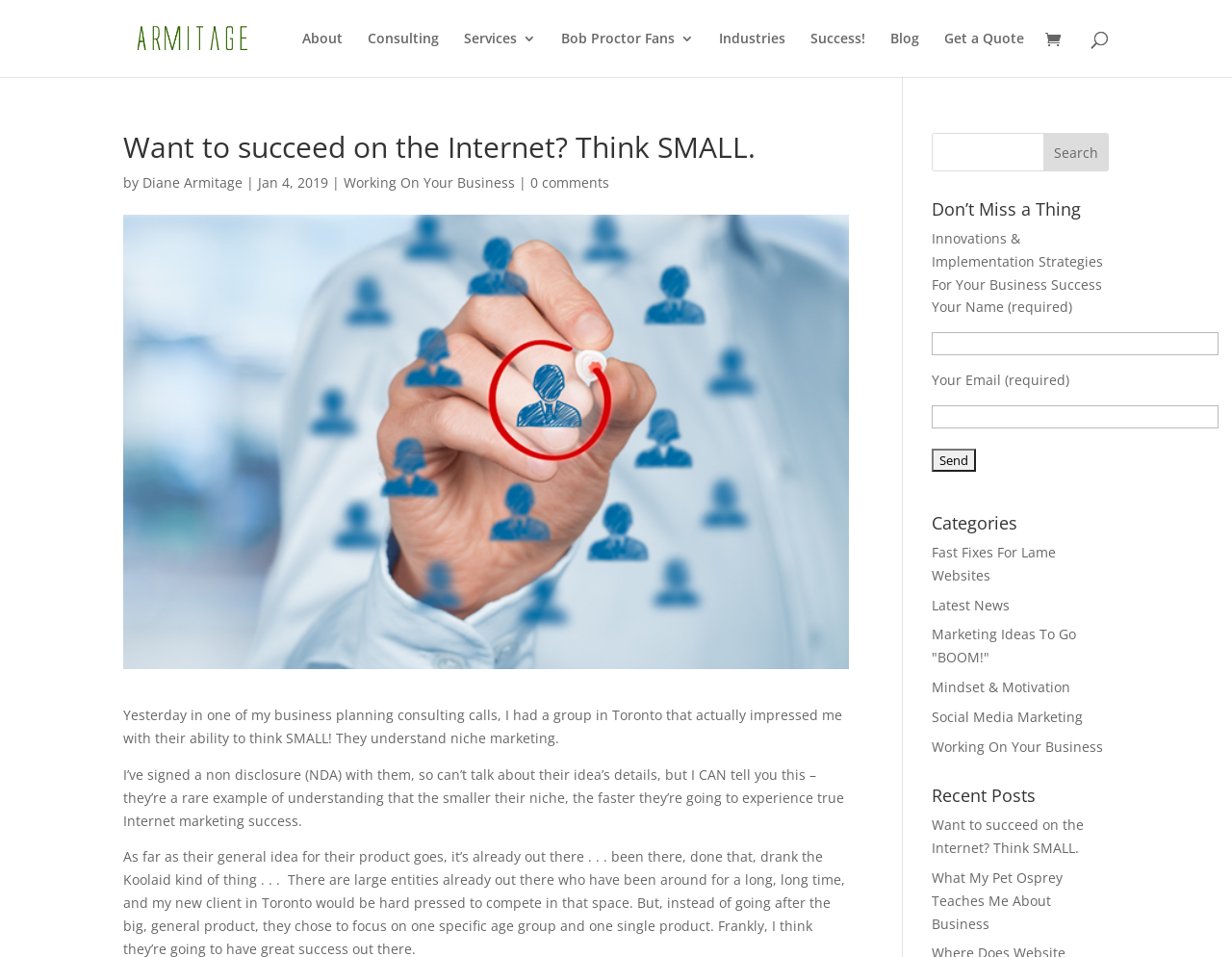Locate the bounding box coordinates of the element's region that should be clicked to carry out the following instruction: "Search for something". The coordinates need to be four float numbers between 0 and 1, i.e., [left, top, right, bottom].

[0.1, 0.0, 0.9, 0.001]